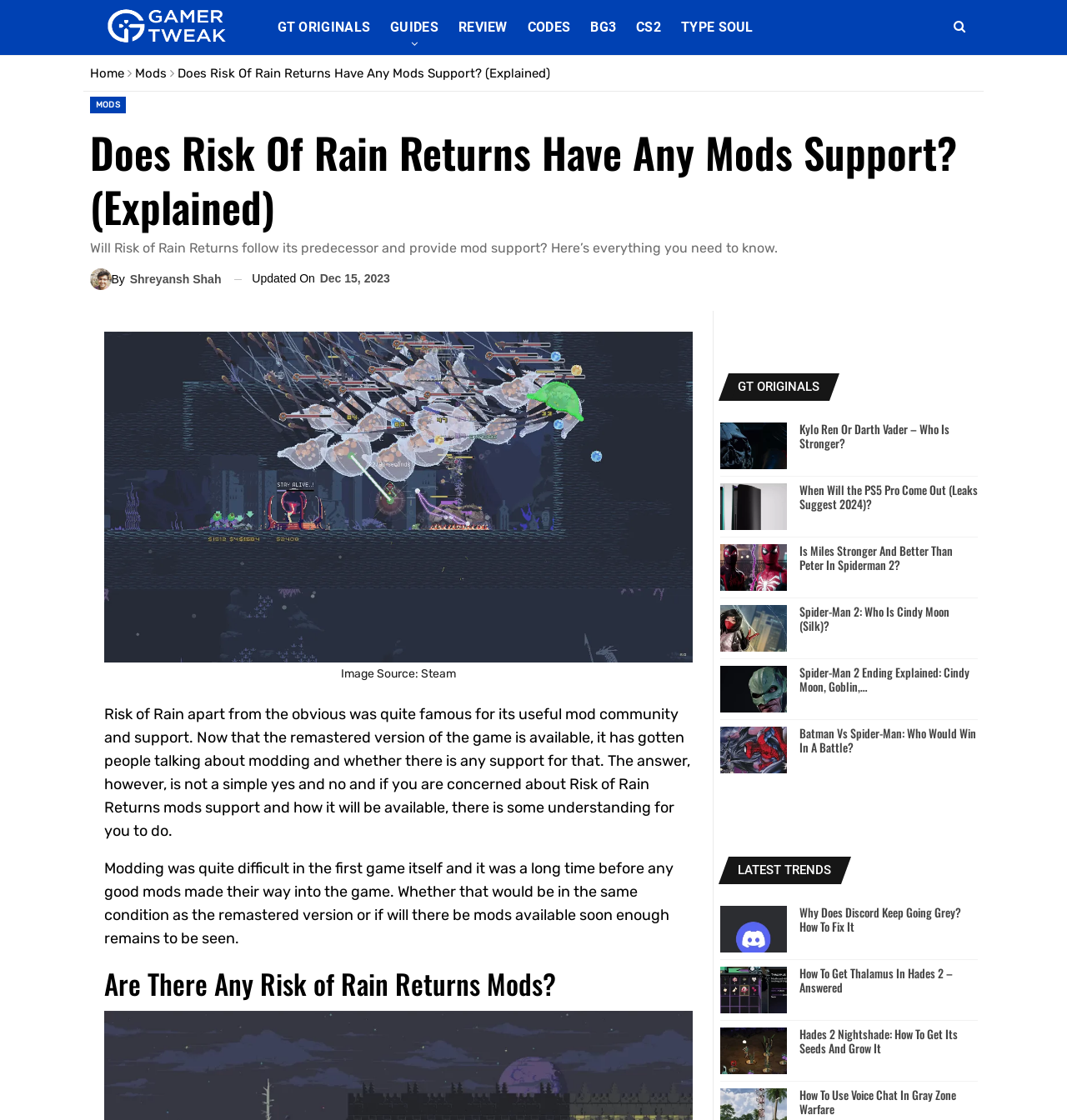Identify the bounding box coordinates of the HTML element based on this description: "Mods".

[0.127, 0.057, 0.156, 0.074]